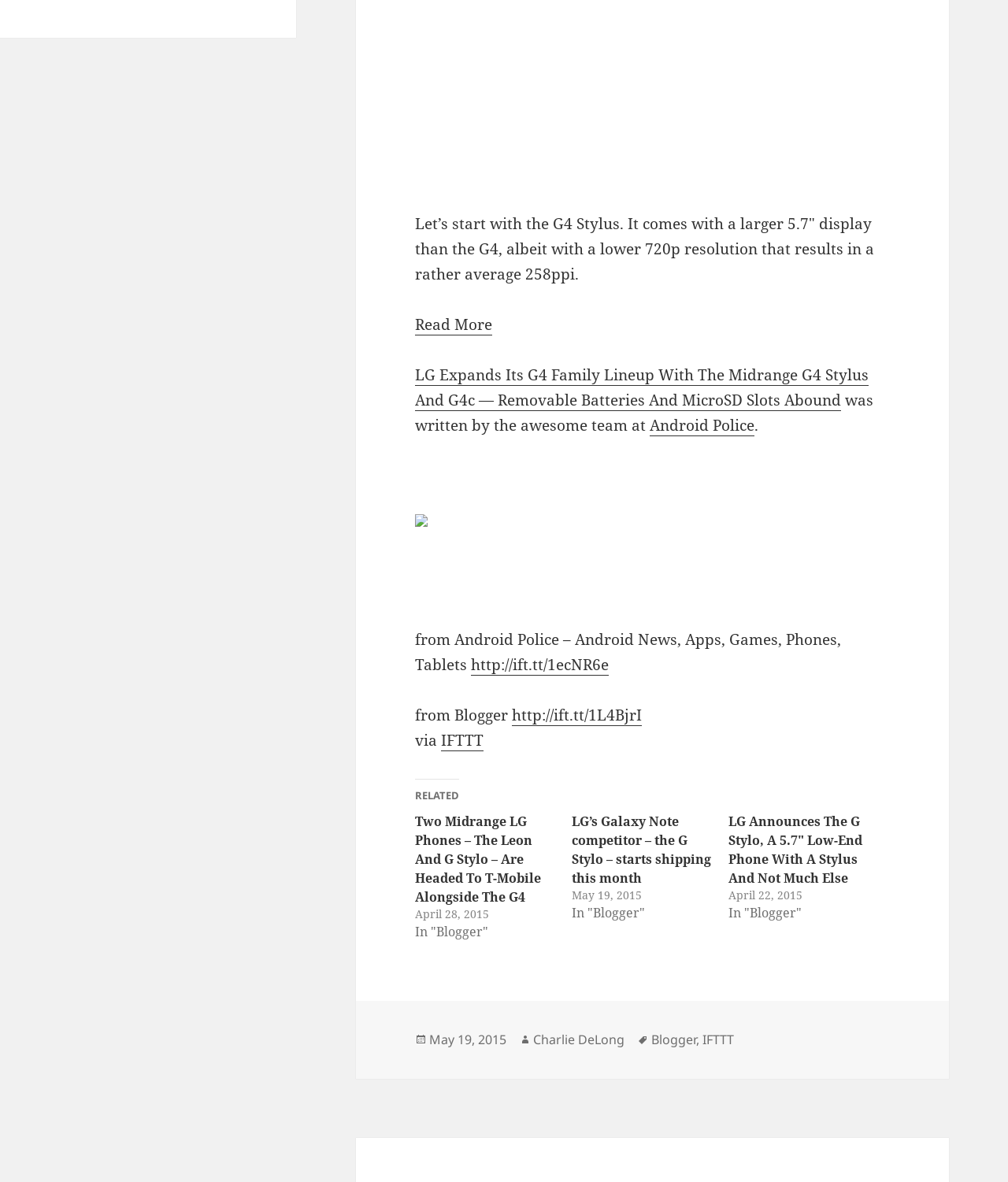Extract the bounding box coordinates of the UI element described by: "May 19, 2015". The coordinates should include four float numbers ranging from 0 to 1, e.g., [left, top, right, bottom].

[0.426, 0.84, 0.502, 0.856]